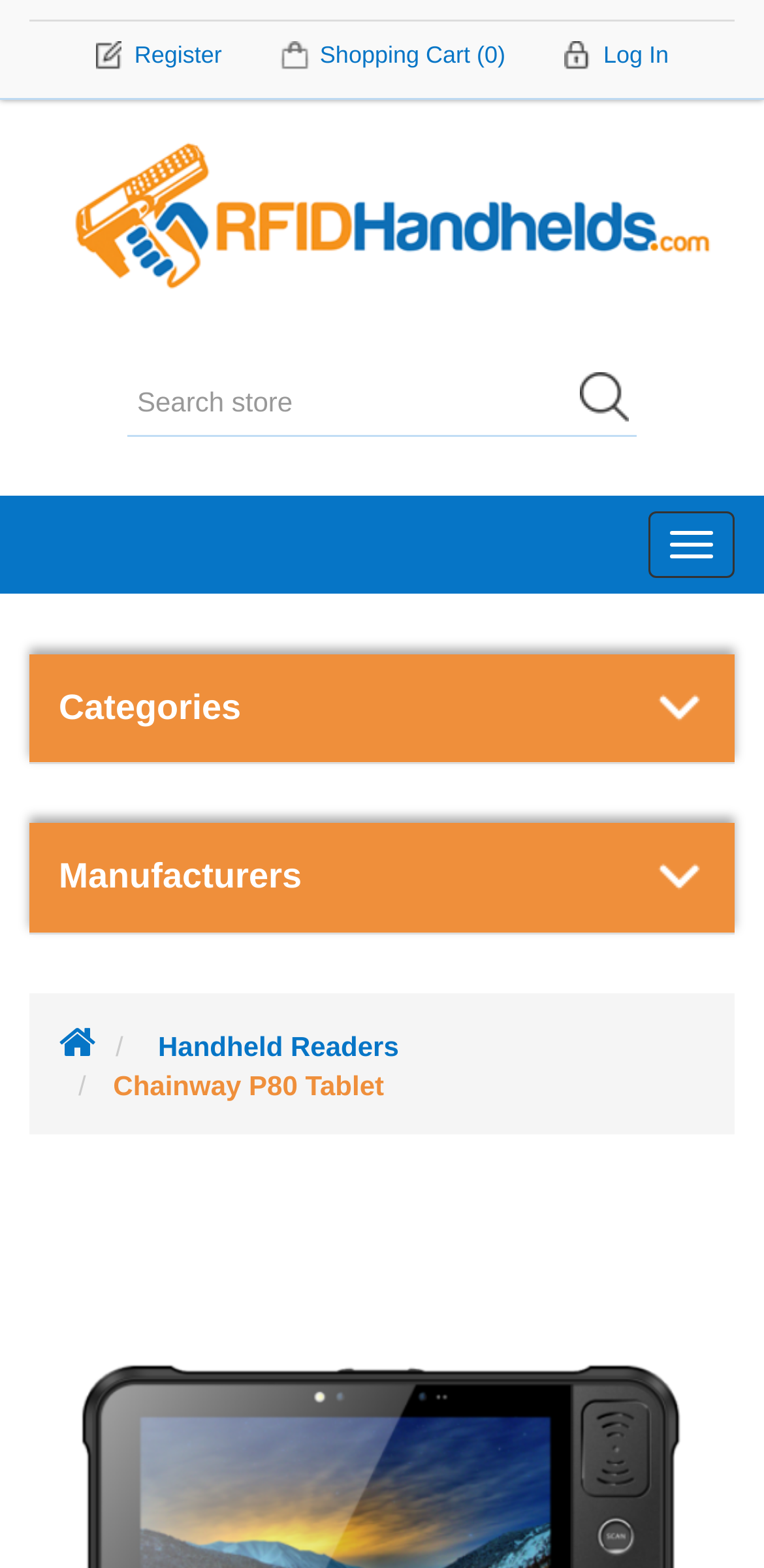Indicate the bounding box coordinates of the clickable region to achieve the following instruction: "go to handheld readers."

[0.197, 0.658, 0.522, 0.678]